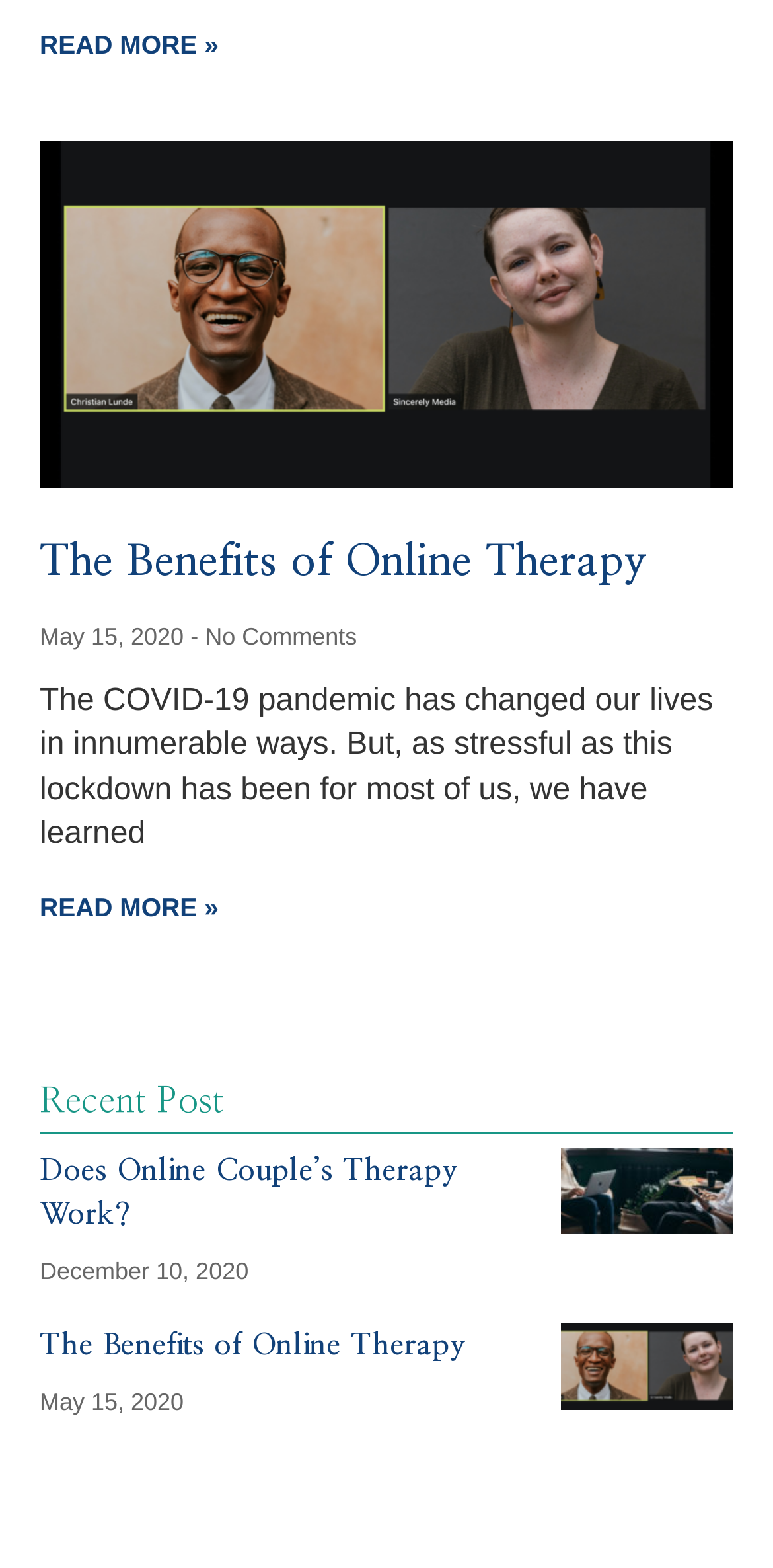Please specify the bounding box coordinates of the clickable section necessary to execute the following command: "Check Risk Reports".

None